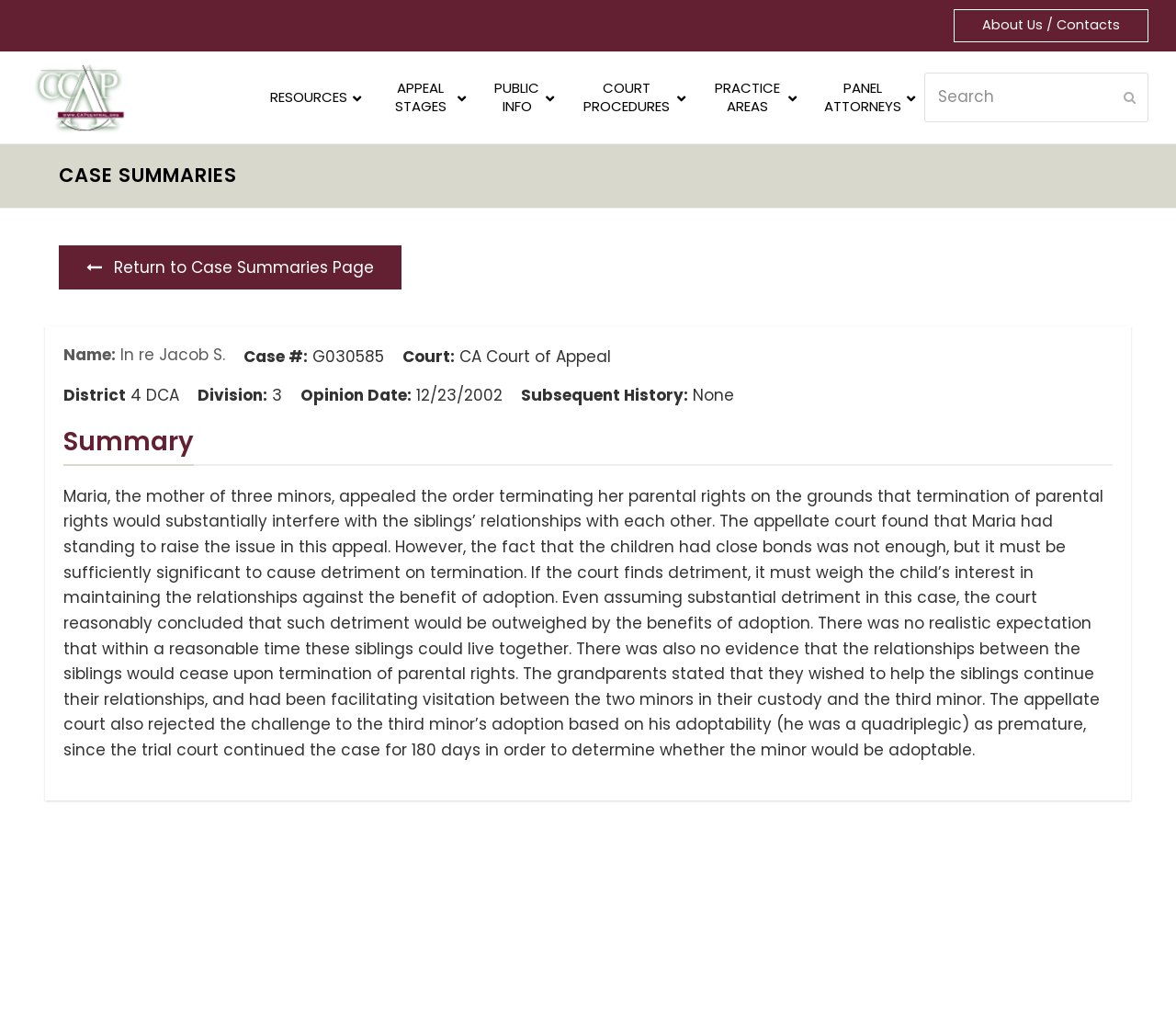Determine the bounding box coordinates for the area that should be clicked to carry out the following instruction: "Return to Case Summaries Page".

[0.05, 0.24, 0.341, 0.283]